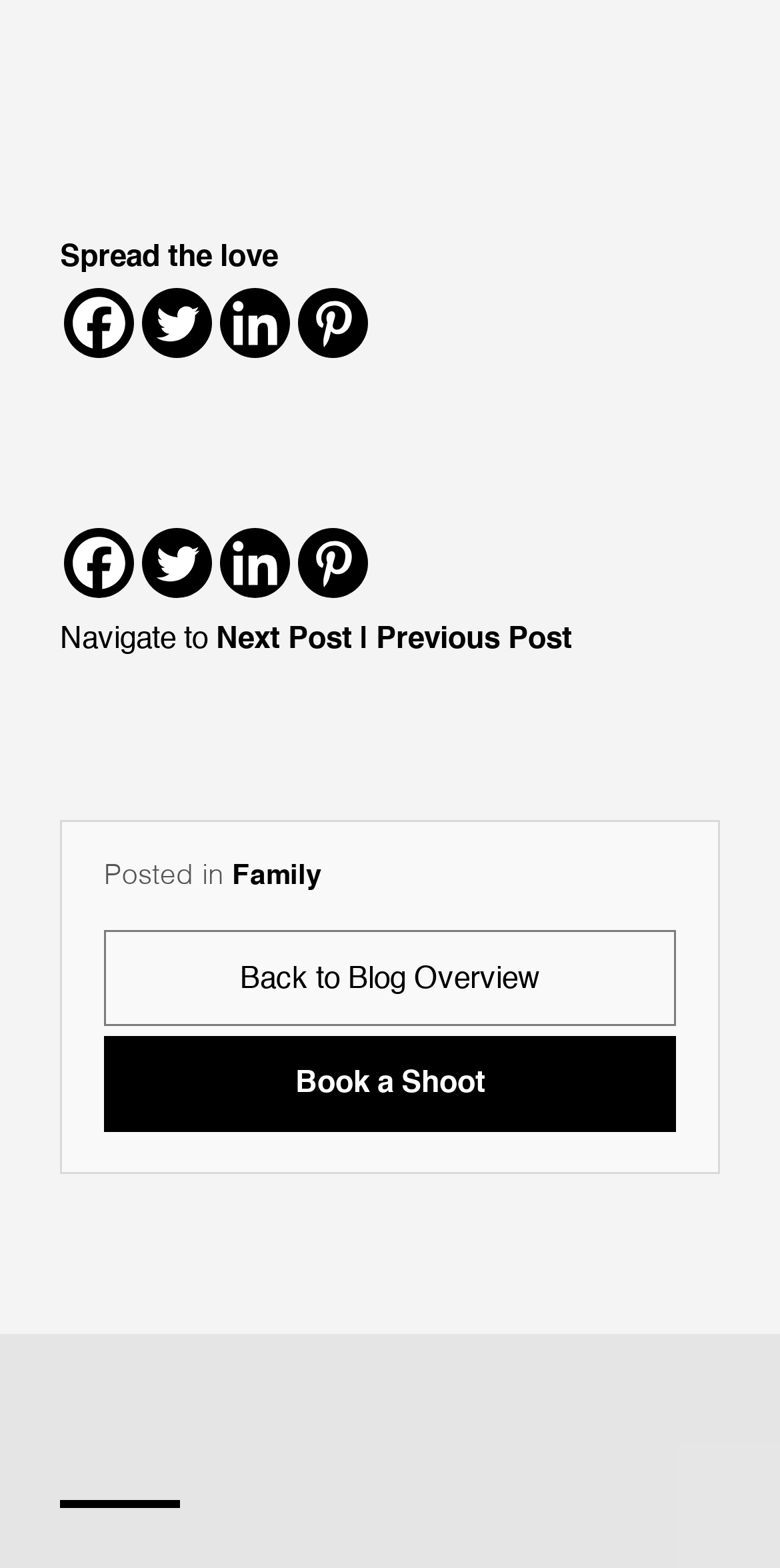Provide the bounding box coordinates of the section that needs to be clicked to accomplish the following instruction: "Back to Blog Overview."

[0.133, 0.593, 0.867, 0.654]